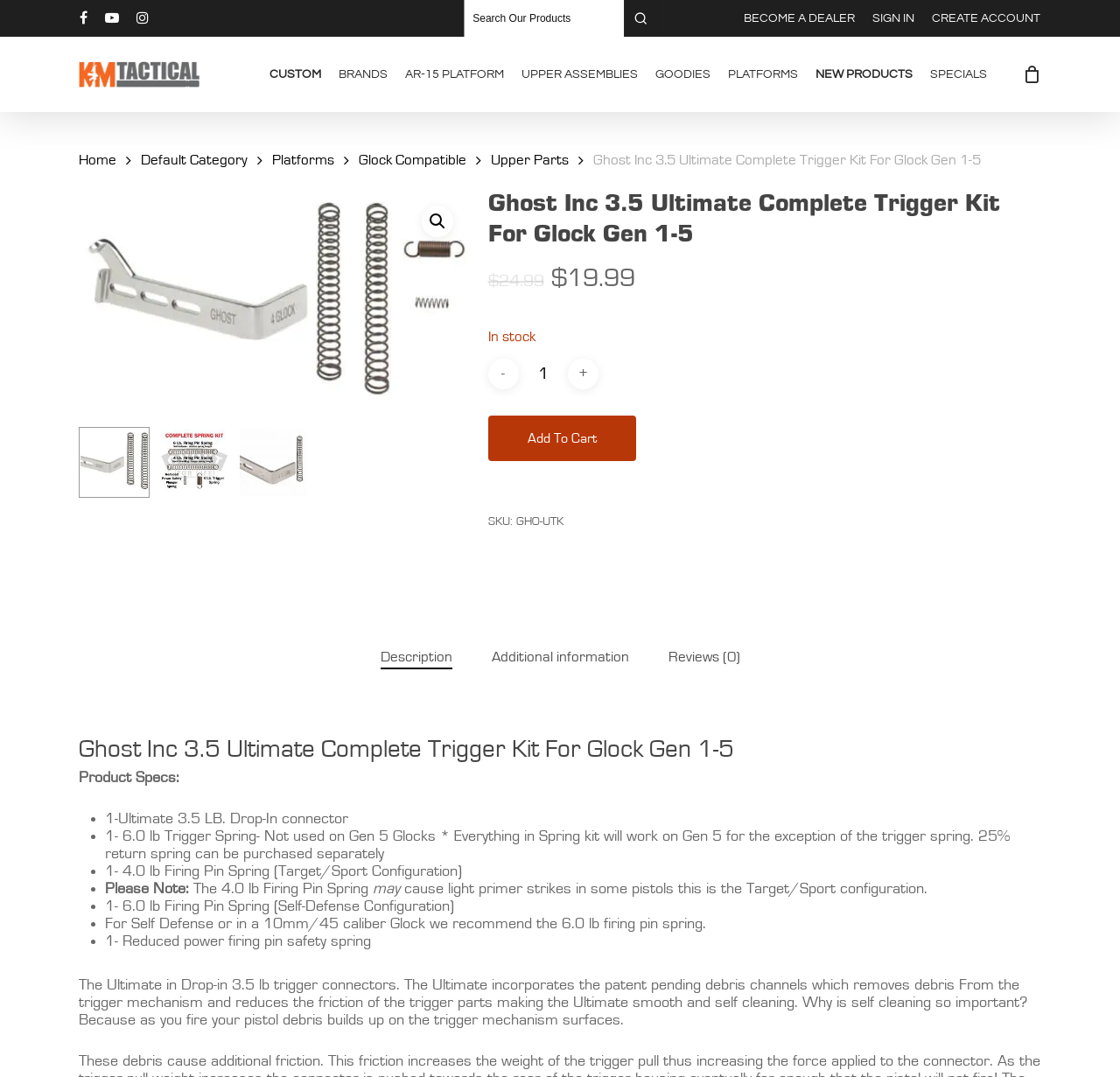Find the bounding box coordinates of the element I should click to carry out the following instruction: "View product description".

[0.324, 0.595, 0.419, 0.625]